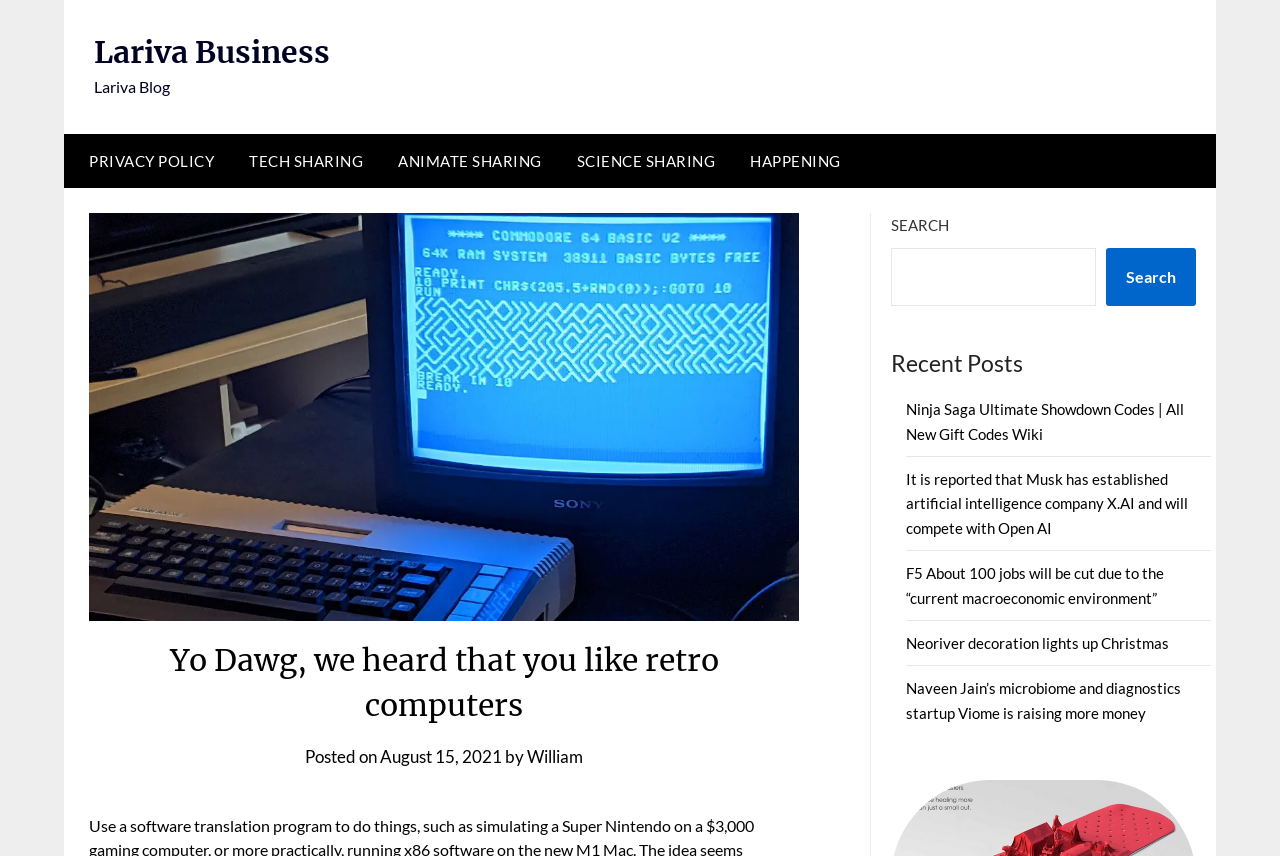Predict the bounding box for the UI component with the following description: "Neoriver decoration lights up Christmas".

[0.708, 0.741, 0.914, 0.762]